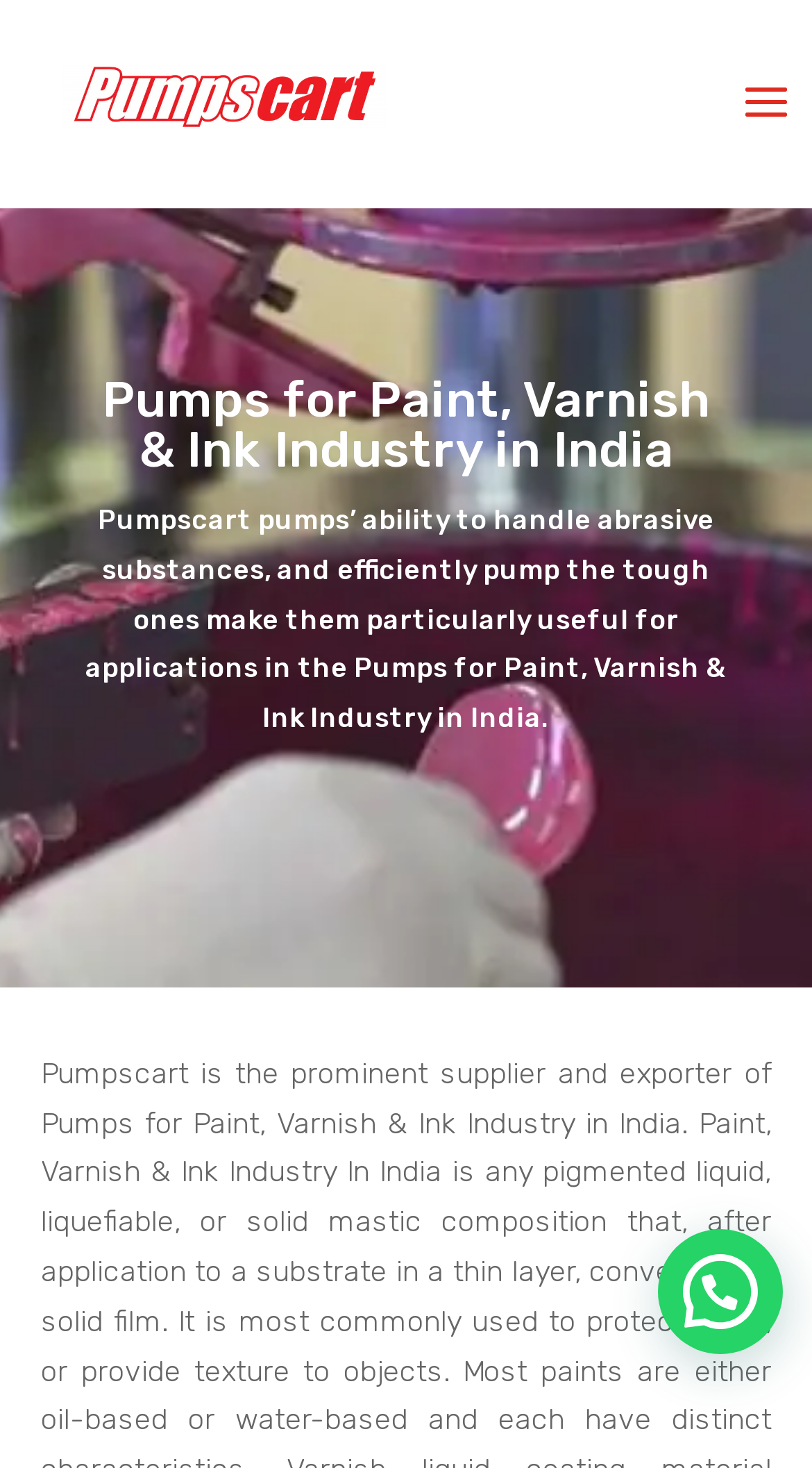Determine the main heading of the webpage and generate its text.

Pumps for Paint, Varnish & Ink Industry in India